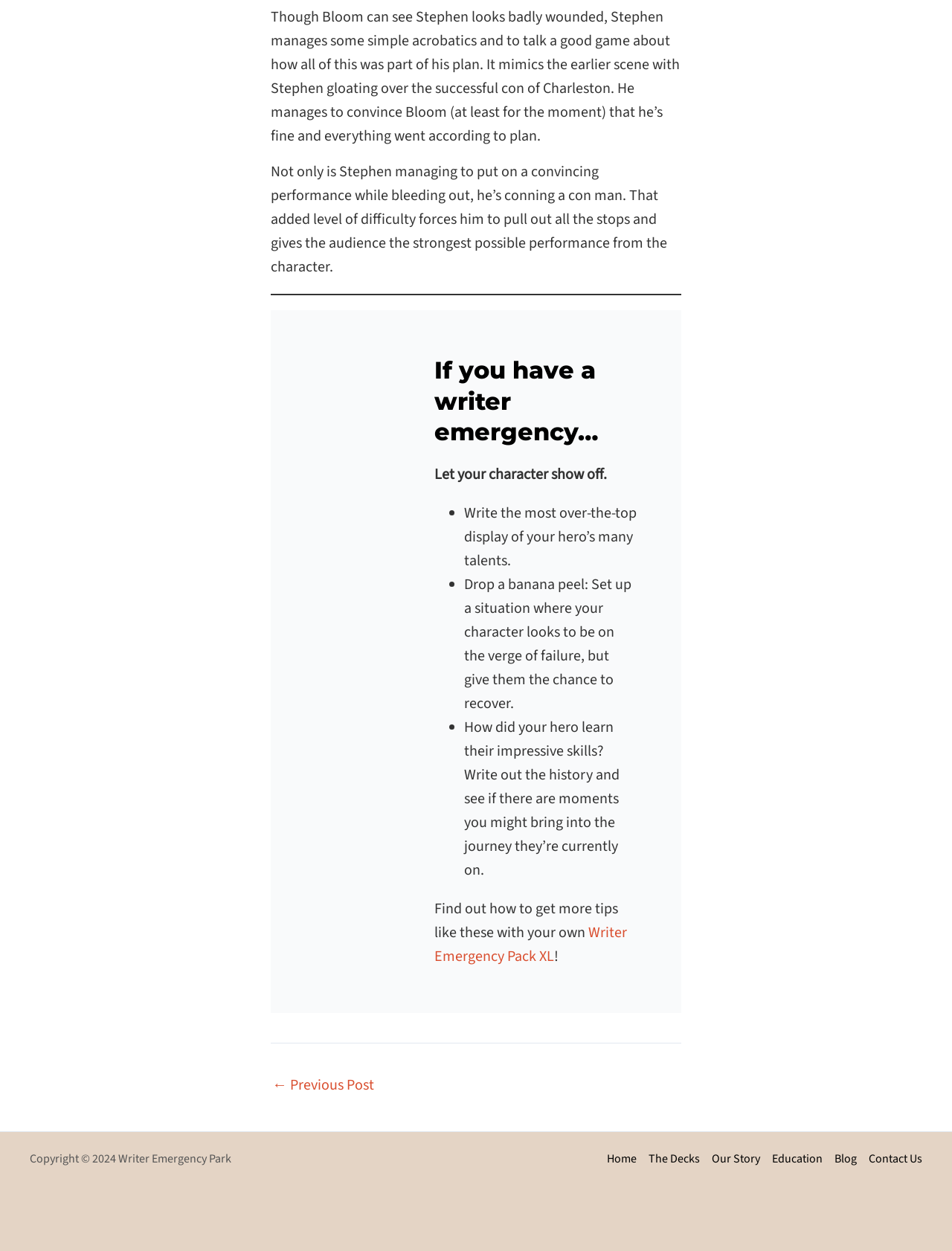Use the details in the image to answer the question thoroughly: 
What is Stephen doing in the scene?

According to the text, Stephen is managing to put on a convincing performance while bleeding out, and he's conning a con man, which forces him to pull out all the stops and gives the audience the strongest possible performance from the character.